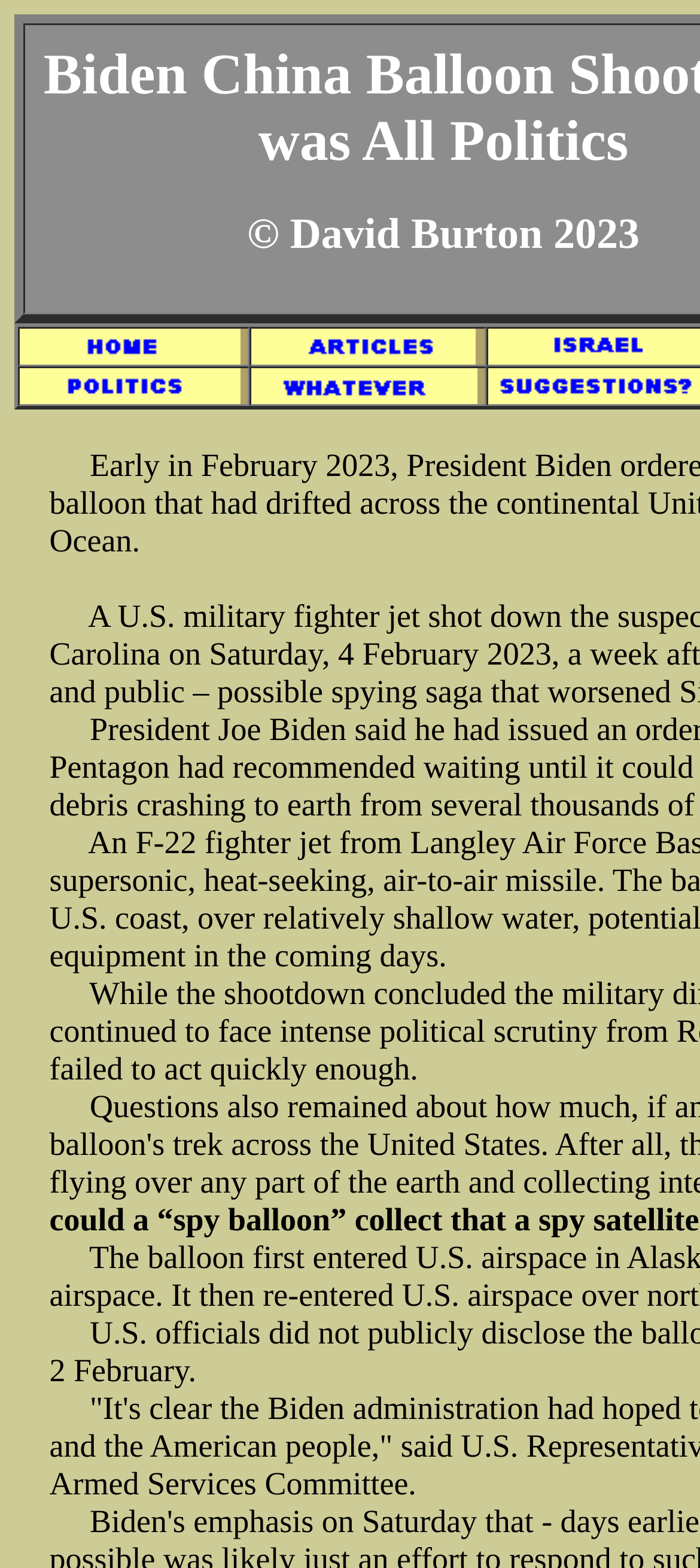Use a single word or phrase to answer the question:
What is the position of the second link?

Middle right